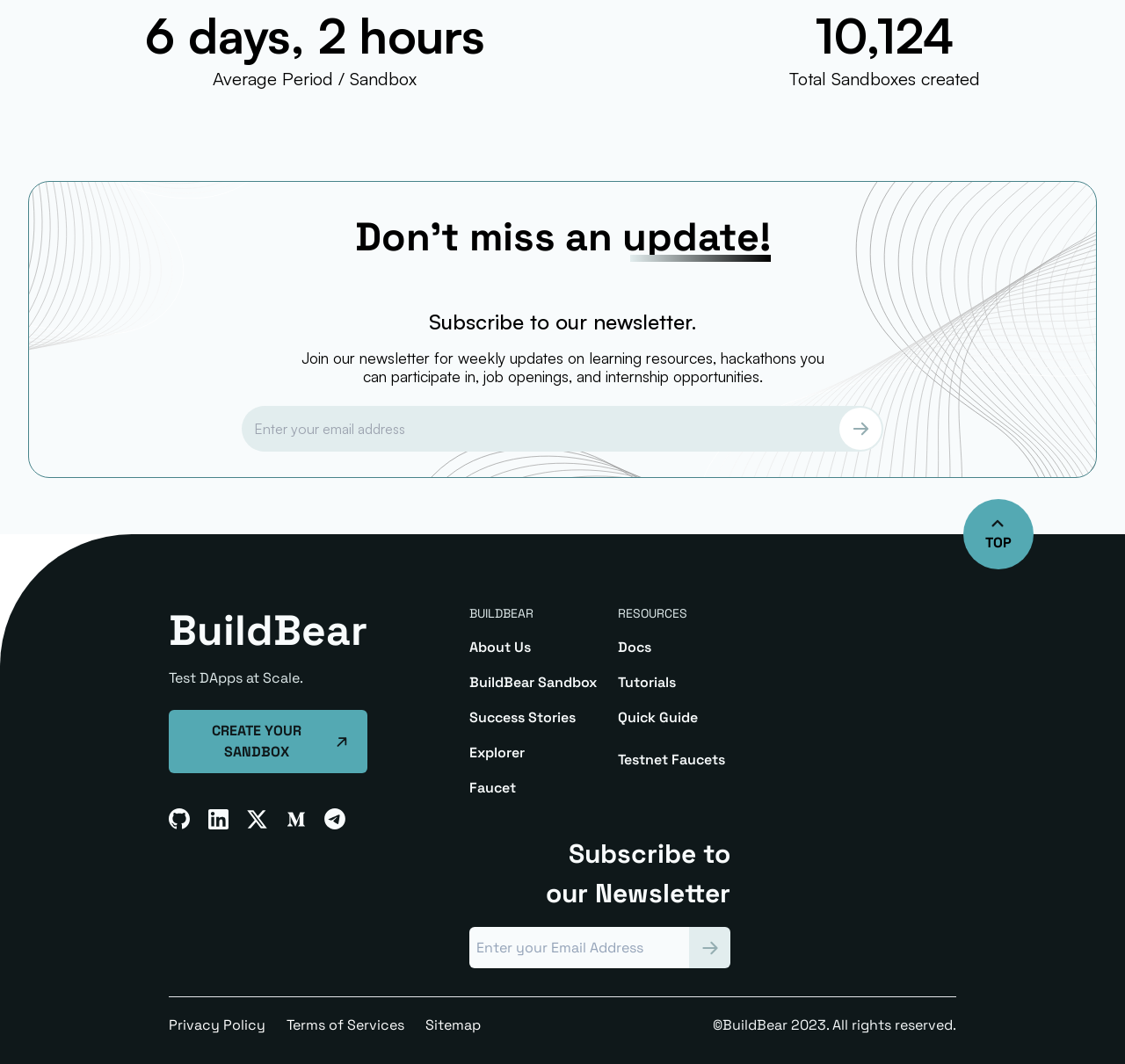How many sandboxes have been created? Using the information from the screenshot, answer with a single word or phrase.

10,124